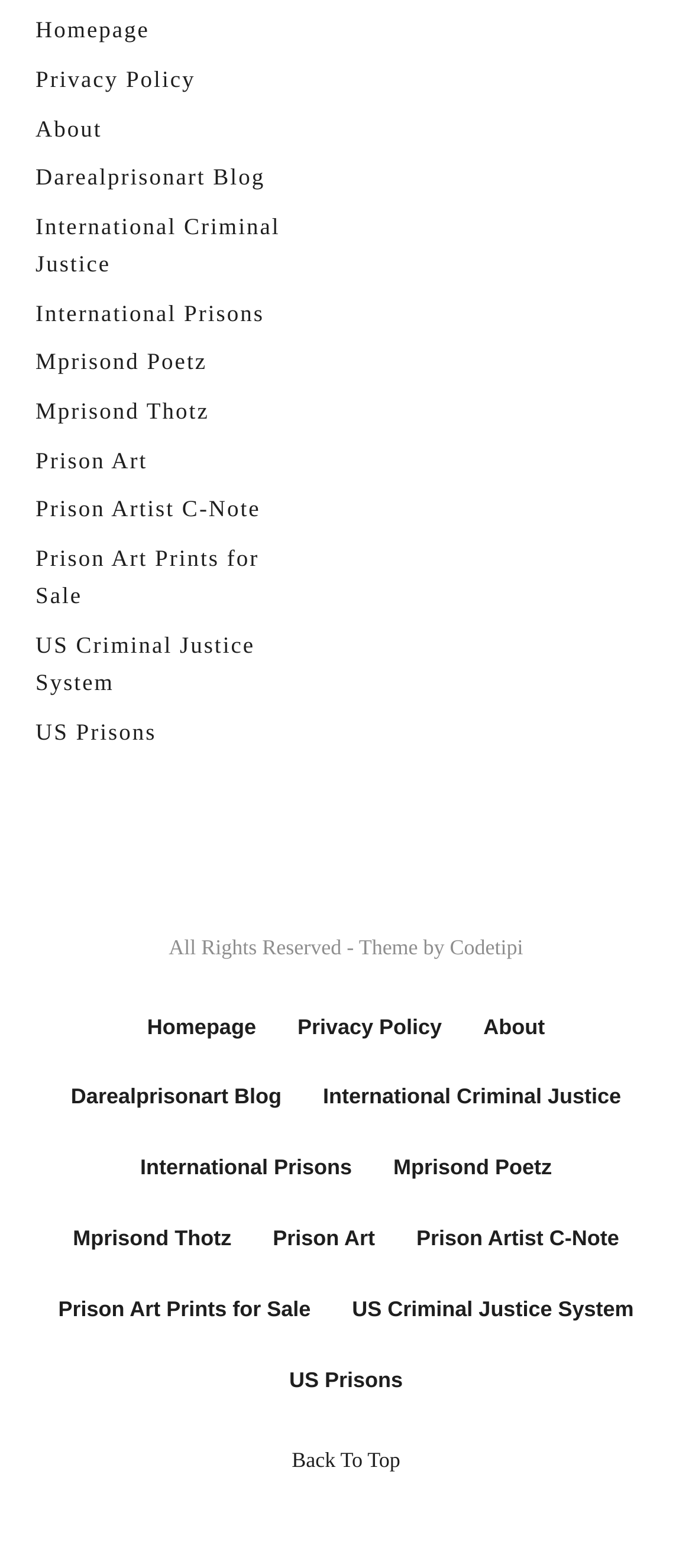Carefully examine the image and provide an in-depth answer to the question: What is the theme of the website?

Although the website does not explicitly state its theme, the numerous links related to prison art, prison artists, and criminal justice systems suggest that the theme of the website is Prison Art.